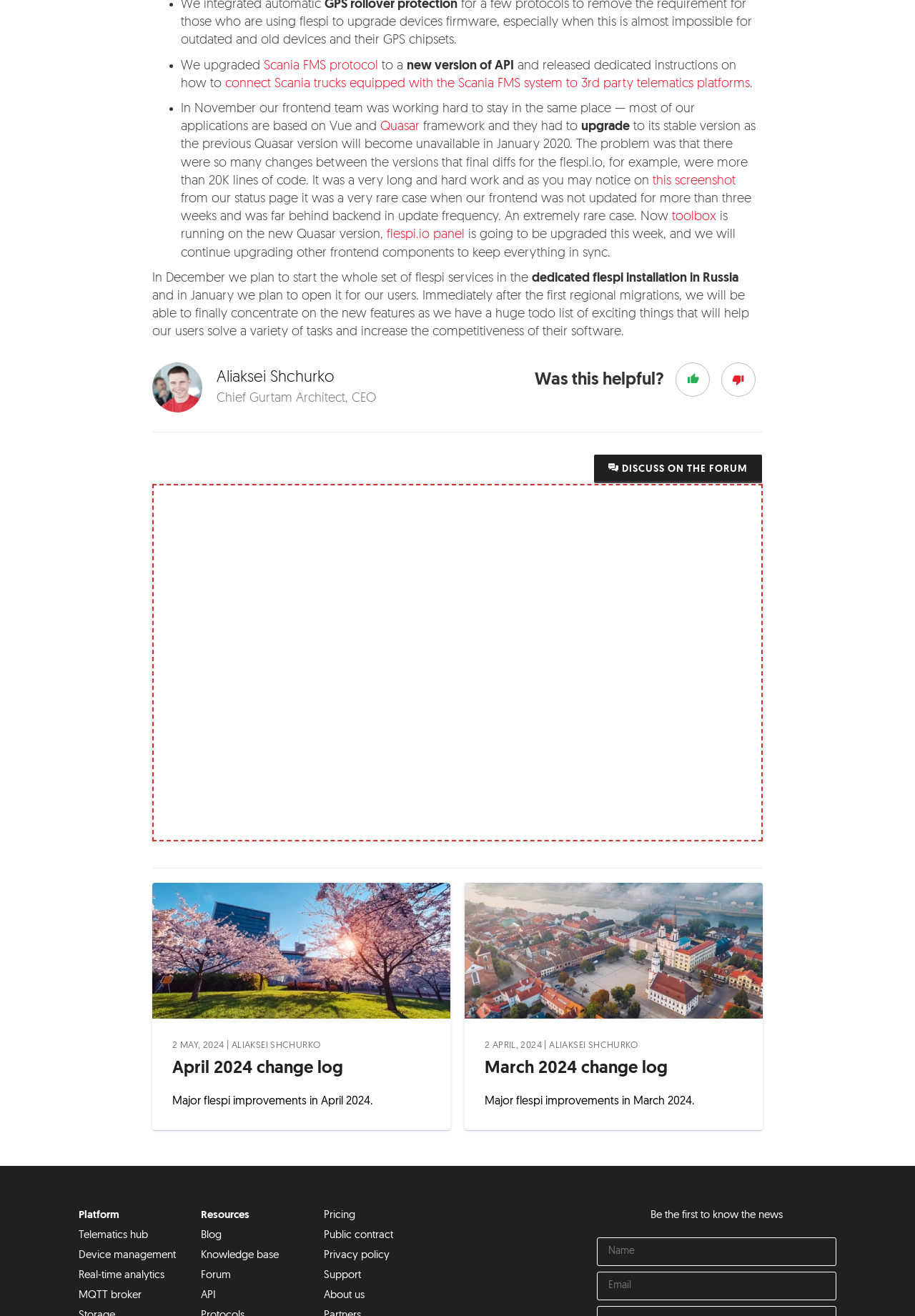Determine the bounding box coordinates for the clickable element to execute this instruction: "Click on the Platform link". Provide the coordinates as four float numbers between 0 and 1, i.e., [left, top, right, bottom].

[0.086, 0.919, 0.13, 0.928]